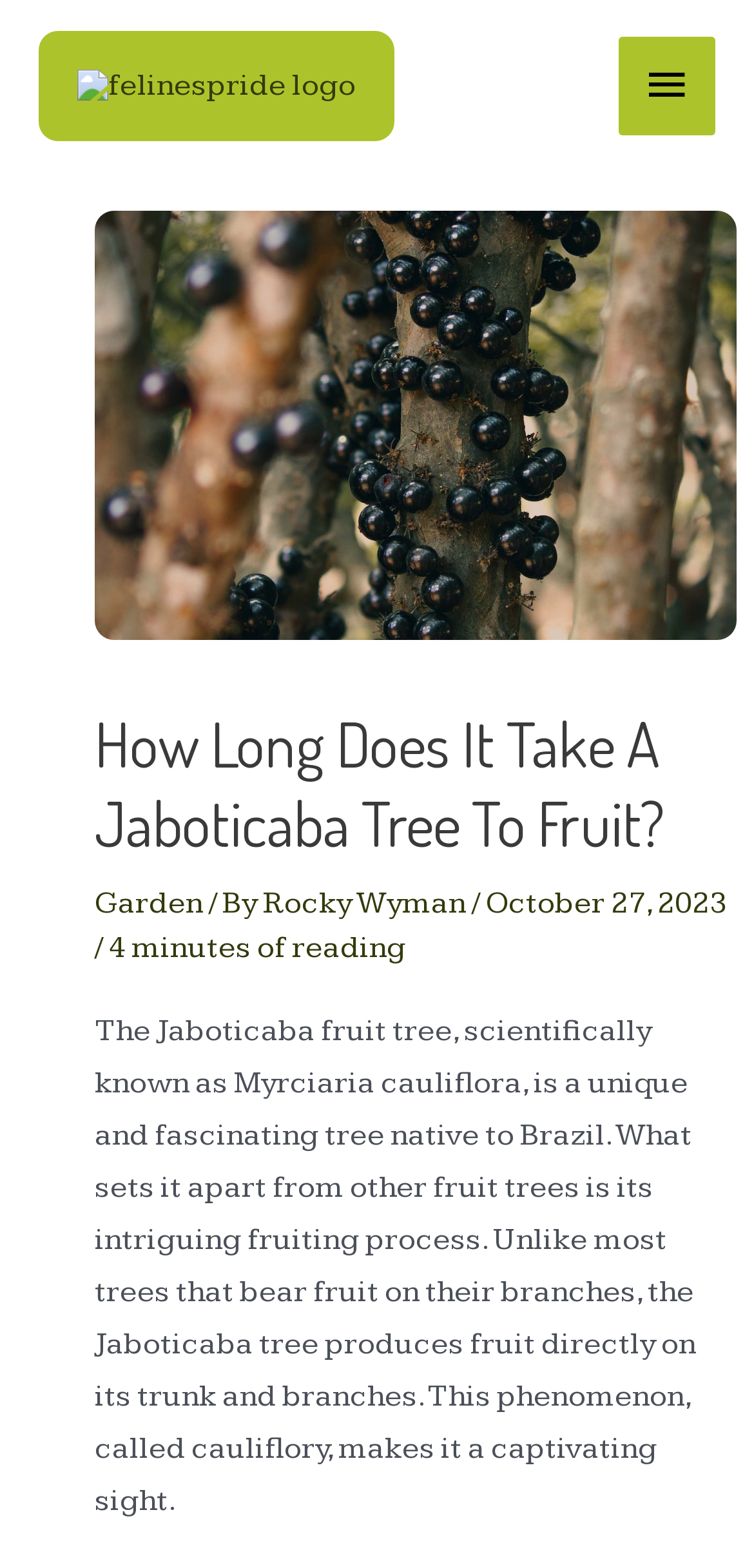Can you identify and provide the main heading of the webpage?

How Long Does It Take A Jaboticaba Tree To Fruit?